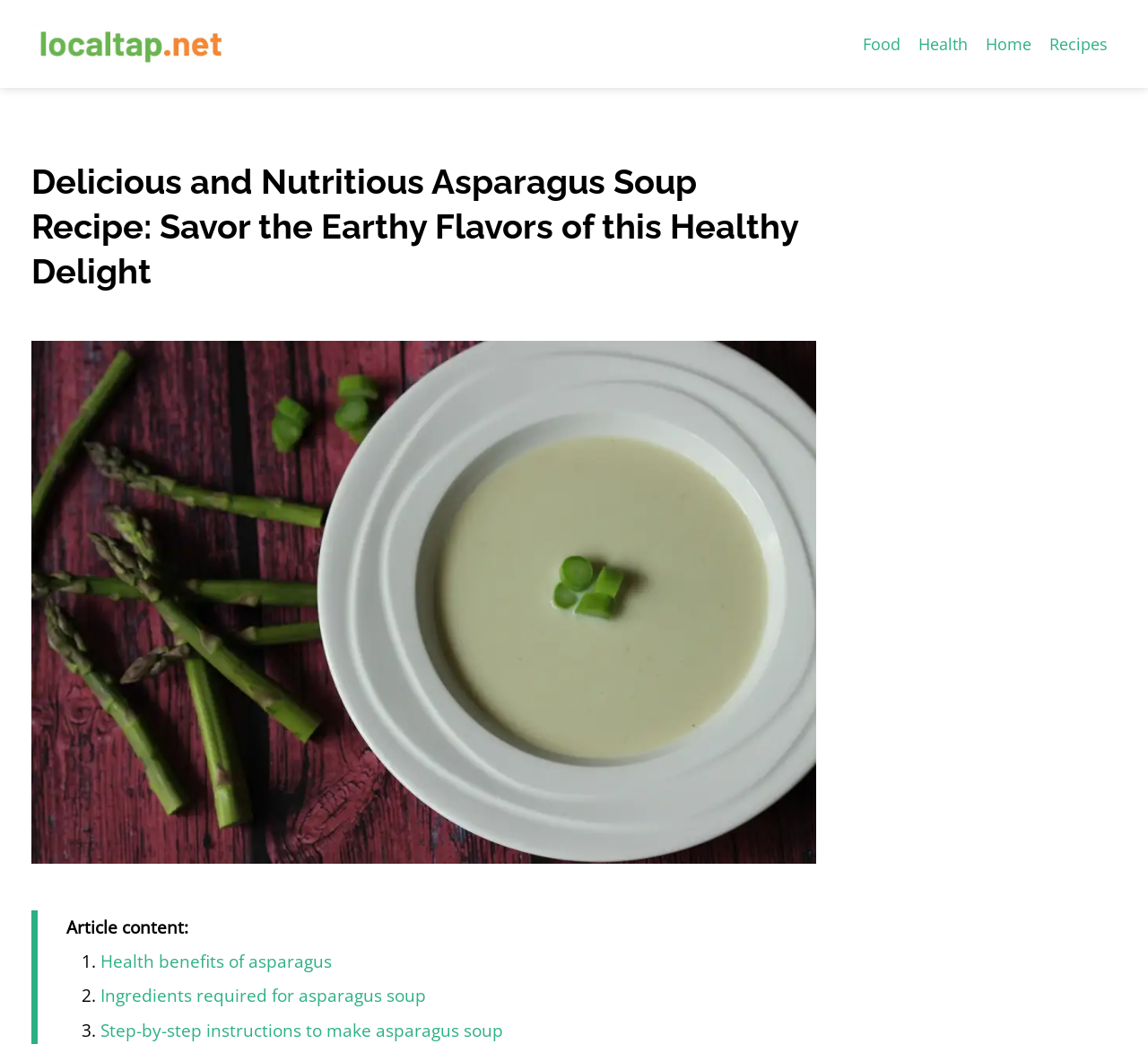Provide an in-depth description of the elements and layout of the webpage.

The webpage is about a recipe for asparagus soup, with a focus on its health benefits and variations. At the top left corner, there is a link to "localtap.net" accompanied by an image of the same name. Below this, there are four horizontal links to "Food", "Health", "Home", and "Recipes" respectively, spanning across the top of the page.

The main content of the page is headed by a title "Delicious and Nutritious Asparagus Soup Recipe: Savor the Earthy Flavors of this Healthy Delight", which is centered at the top of the page. Below the title, there is a large image of asparagus soup, taking up most of the width of the page.

The article content is introduced by a static text "Article content:" located at the top left of the main content area. The content is organized into a list, with three list items marked by "1.", "2.", and no marker for the third item. The list items contain links to "Health benefits of asparagus", "Ingredients required for asparagus soup", and "Step-by-step instructions to make asparagus soup" respectively. These links are stacked vertically, with the first item located at the top left of the main content area, and the subsequent items below it.